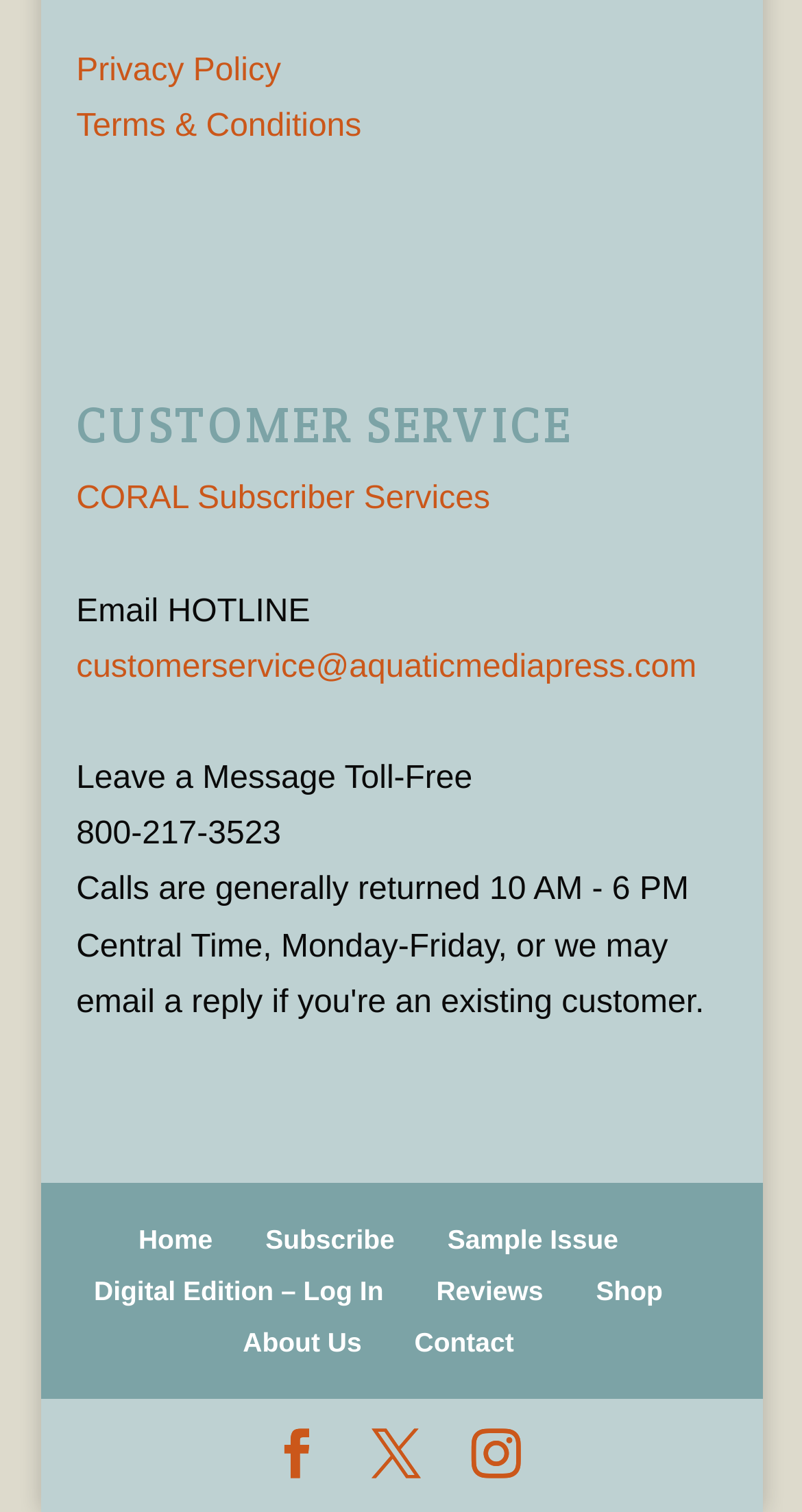Please determine the bounding box coordinates of the element's region to click in order to carry out the following instruction: "Visit shop". The coordinates should be four float numbers between 0 and 1, i.e., [left, top, right, bottom].

[0.743, 0.844, 0.826, 0.864]